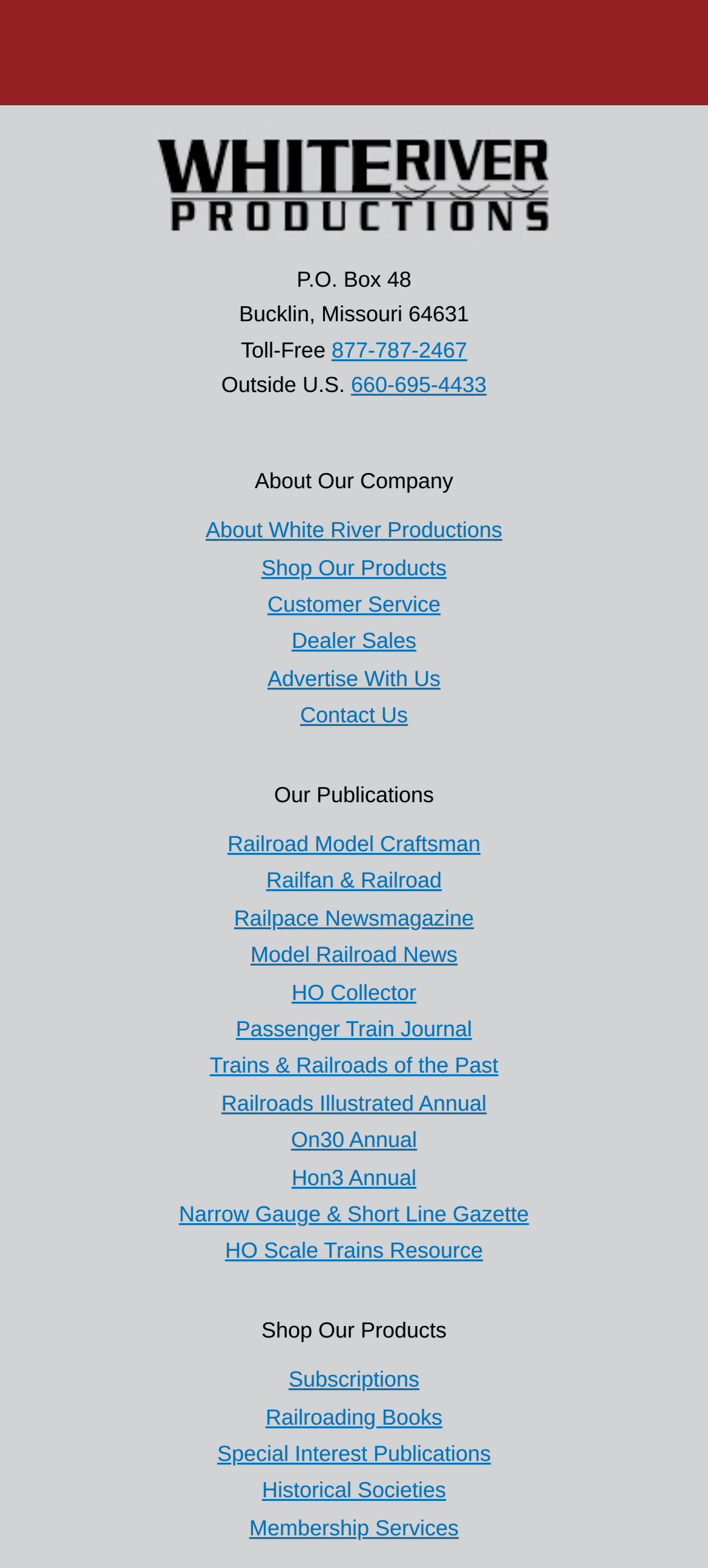Find the bounding box coordinates of the clickable area that will achieve the following instruction: "Shop for subscriptions".

[0.408, 0.872, 0.592, 0.888]